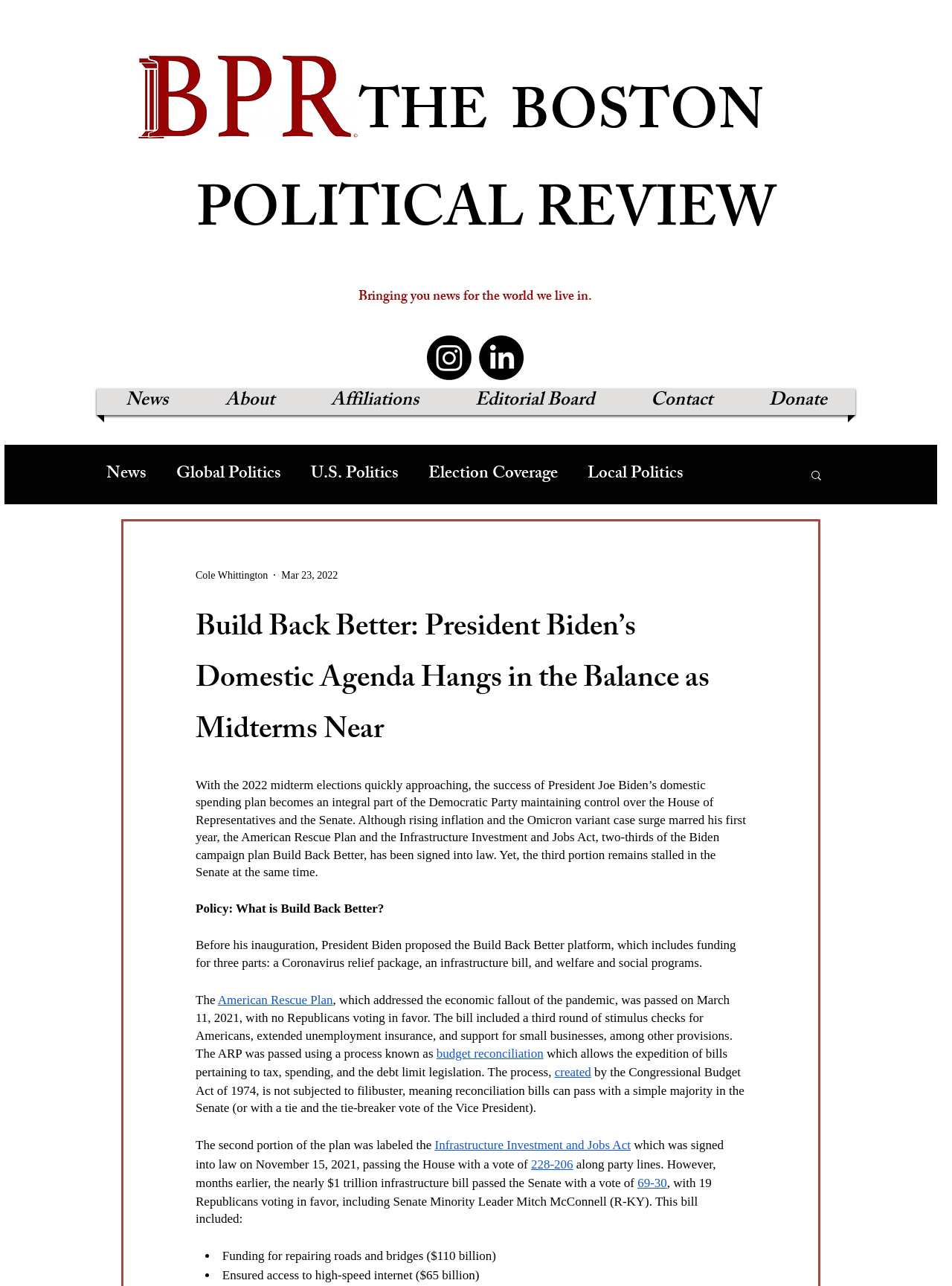How many parts does the Build Back Better platform include? Based on the image, give a response in one word or a short phrase.

3